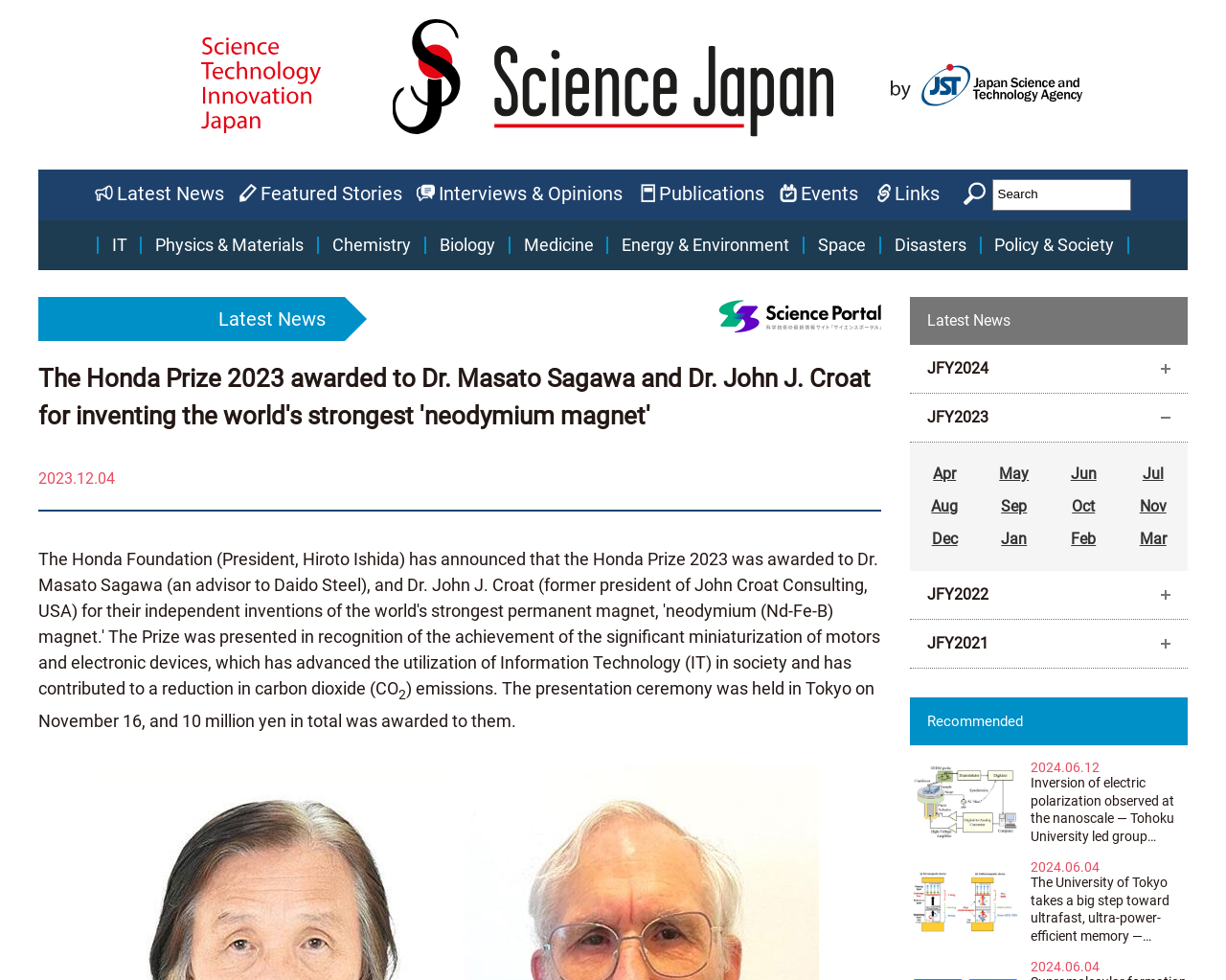Please identify the bounding box coordinates of where to click in order to follow the instruction: "Browse featured stories".

[0.195, 0.186, 0.328, 0.209]